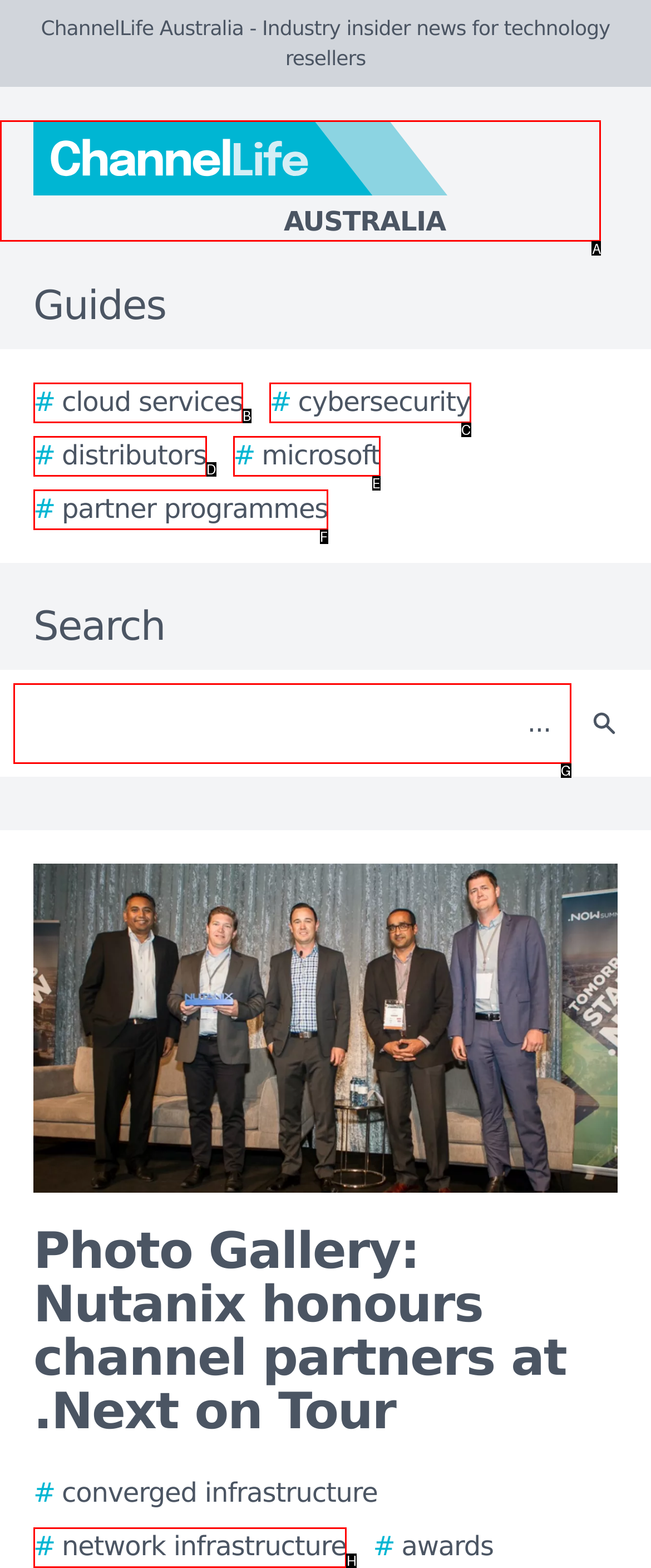Tell me which one HTML element I should click to complete the following task: Click the ChannelLife Australia logo Answer with the option's letter from the given choices directly.

A